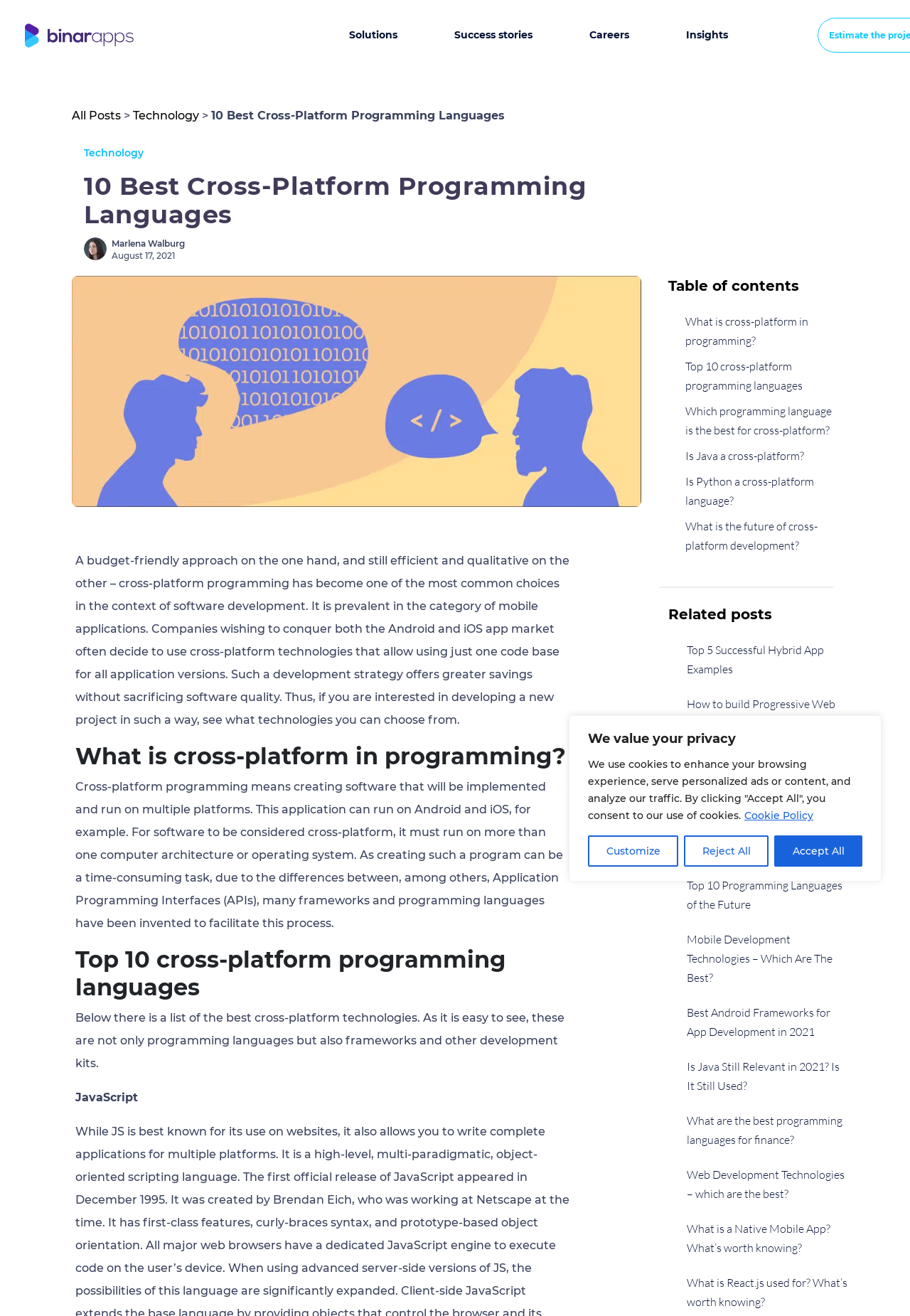Describe all the key features of the webpage in detail.

This webpage is about cross-platform programming languages, specifically discussing the top 10 best options. At the top, there is a cookie policy notification with buttons to customize, reject, or accept all cookies. Below this, there is a logo on the left and a navigation menu on the right with links to "Solutions", "Success stories", "Careers", and "Insights".

The main content starts with a heading "10 Best Cross-Platform Programming Languages" and a brief introduction to cross-platform programming. There is an image on the left and the author's name, "Marlena Walburg", and the date "August 17, 2021" on the right. The introduction explains the benefits of cross-platform programming, including cost savings and software quality.

The page is divided into sections, including "What is cross-platform in programming?", which explains the concept of cross-platform programming, and "Top 10 cross-platform programming languages", which lists the best options. Each section has a heading and a brief description.

On the right side of the page, there is a table of contents with links to different sections of the article. Below this, there are related posts with links to other articles on topics such as hybrid app examples, progressive web apps, and mobile development technologies.

Throughout the page, there are various UI elements, including links, buttons, headings, and images, which are arranged in a hierarchical structure. The elements are positioned in a way that makes it easy to navigate and read the content.